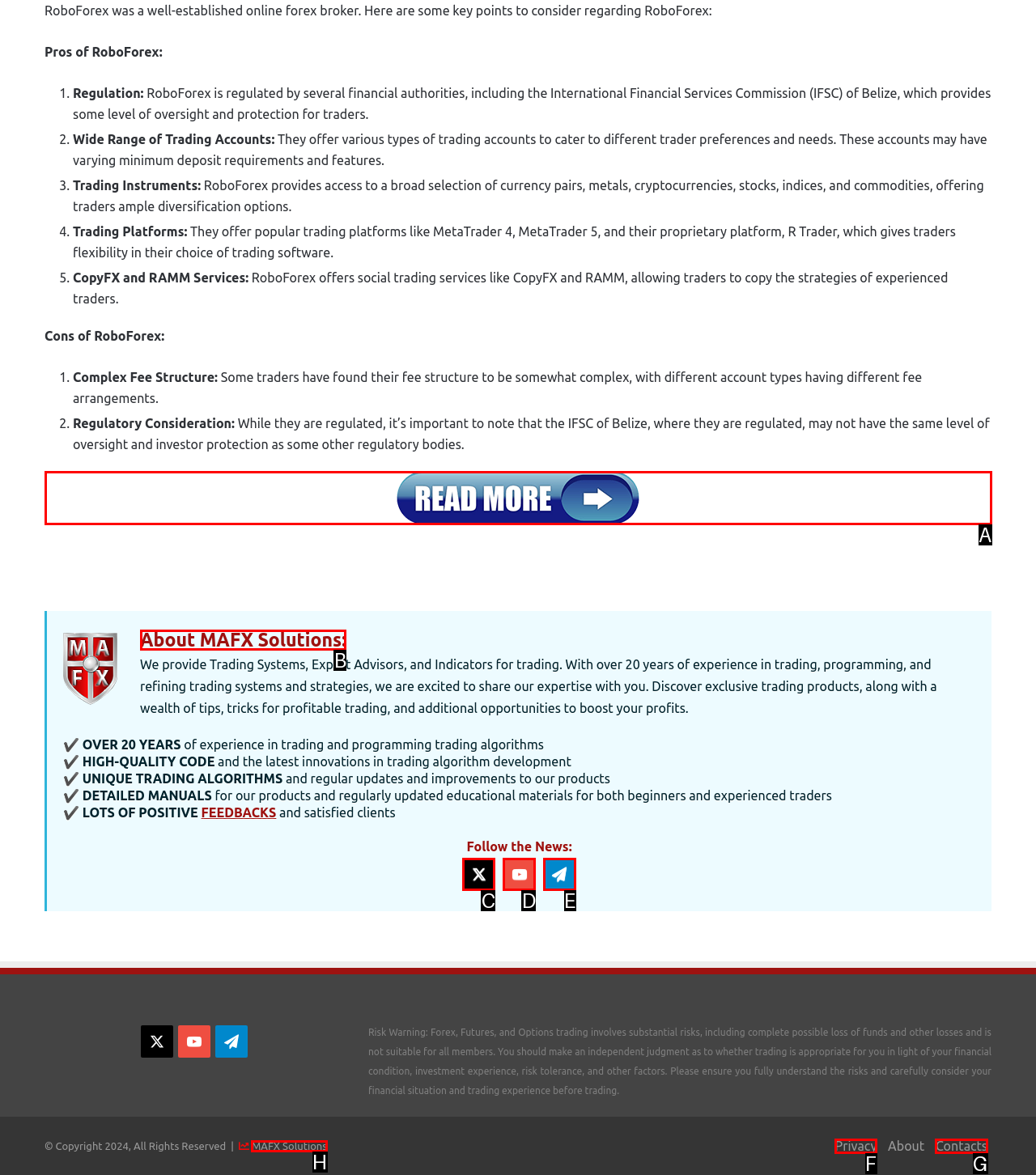Select the letter that corresponds to this element description: MAFX Solutions
Answer with the letter of the correct option directly.

H